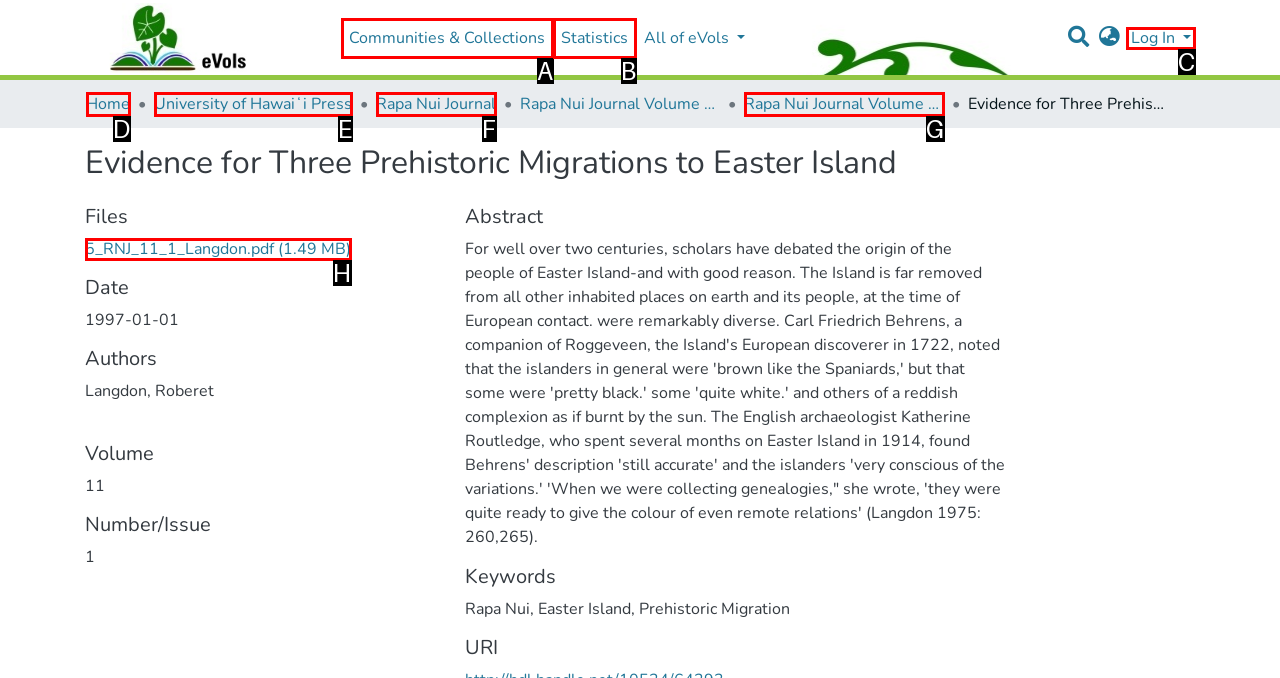Identify the option that best fits this description: University of Hawaiʻi Press
Answer with the appropriate letter directly.

E